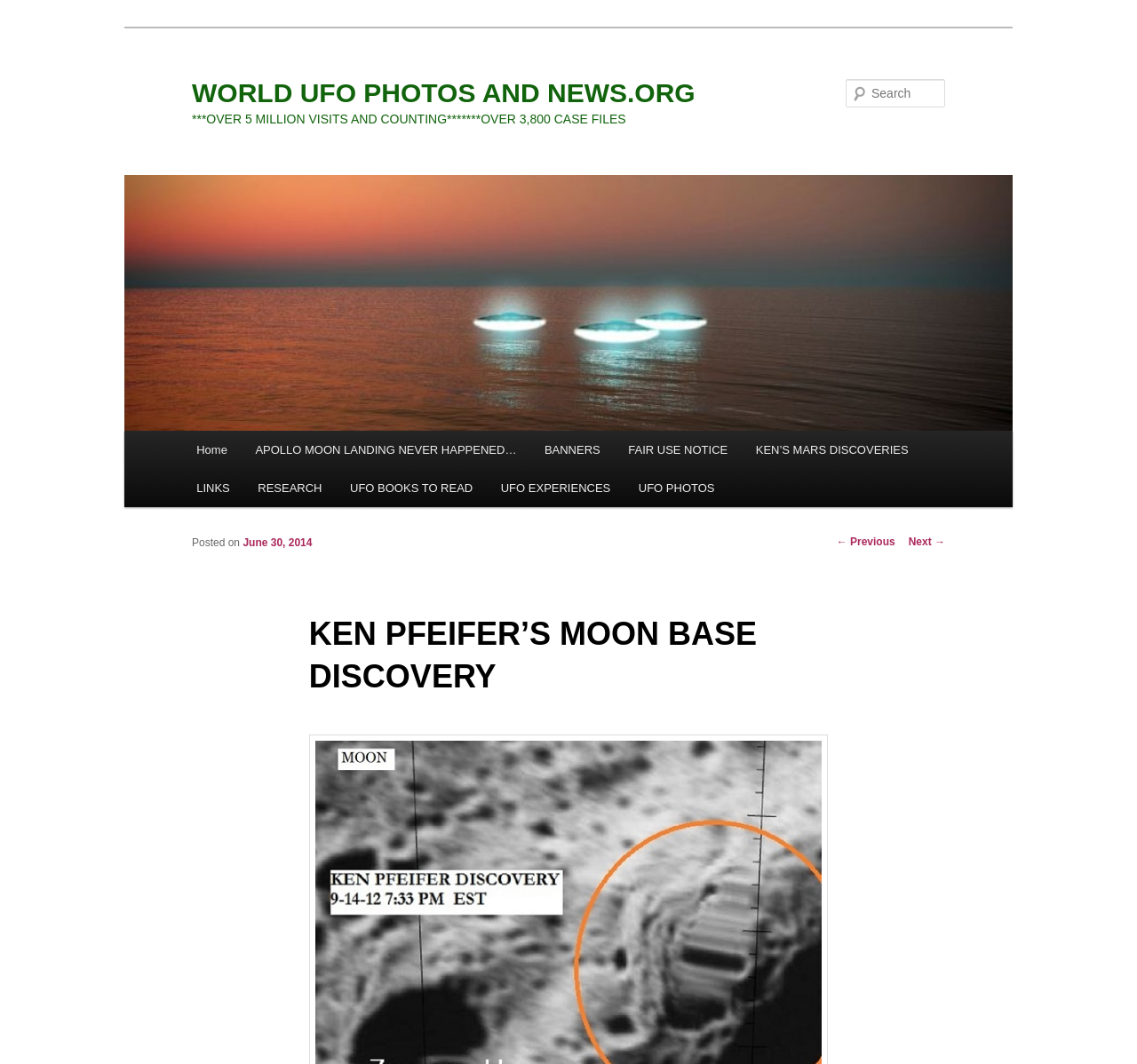Provide the bounding box for the UI element matching this description: "June 30, 2014".

[0.214, 0.504, 0.275, 0.516]